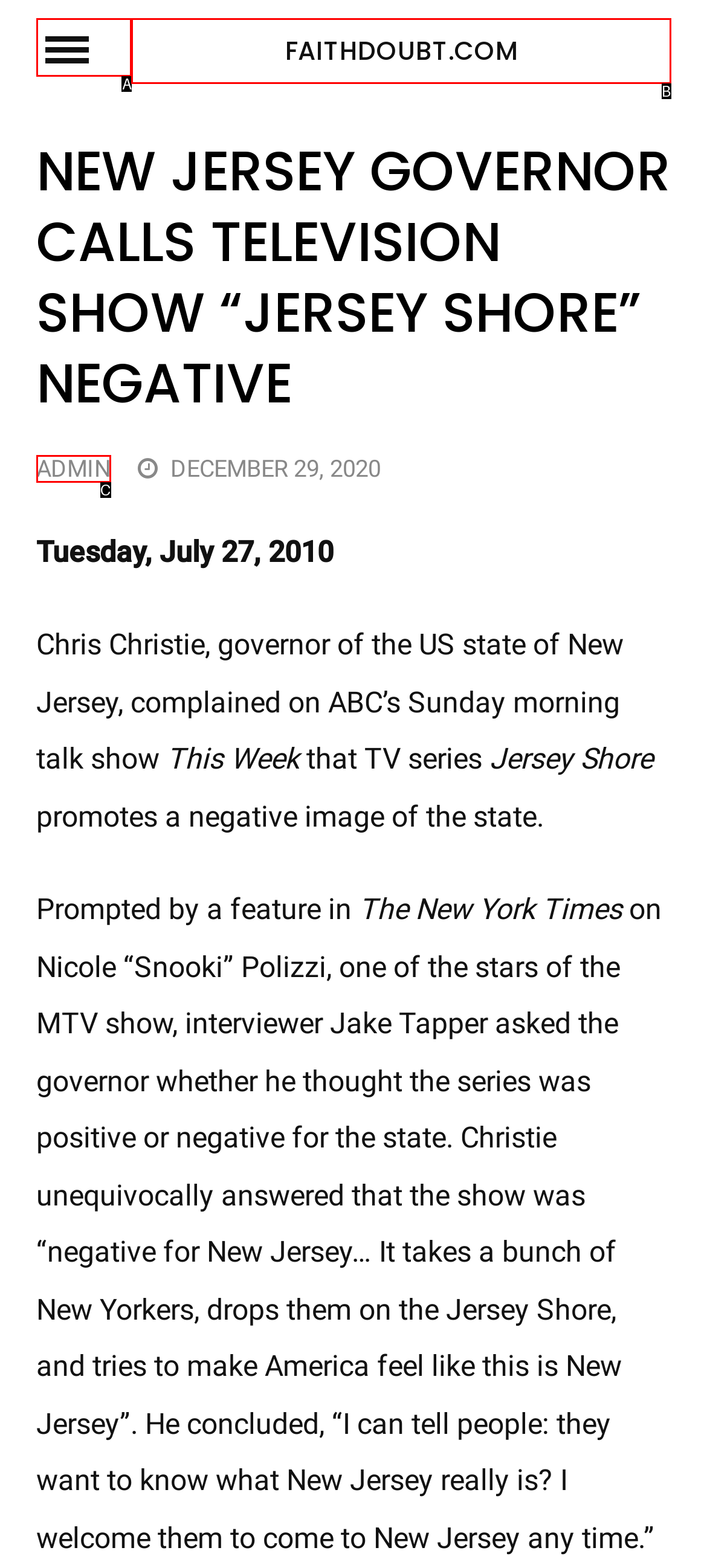Tell me which one HTML element best matches the description: alt="barons bus logo 646x186"
Answer with the option's letter from the given choices directly.

None